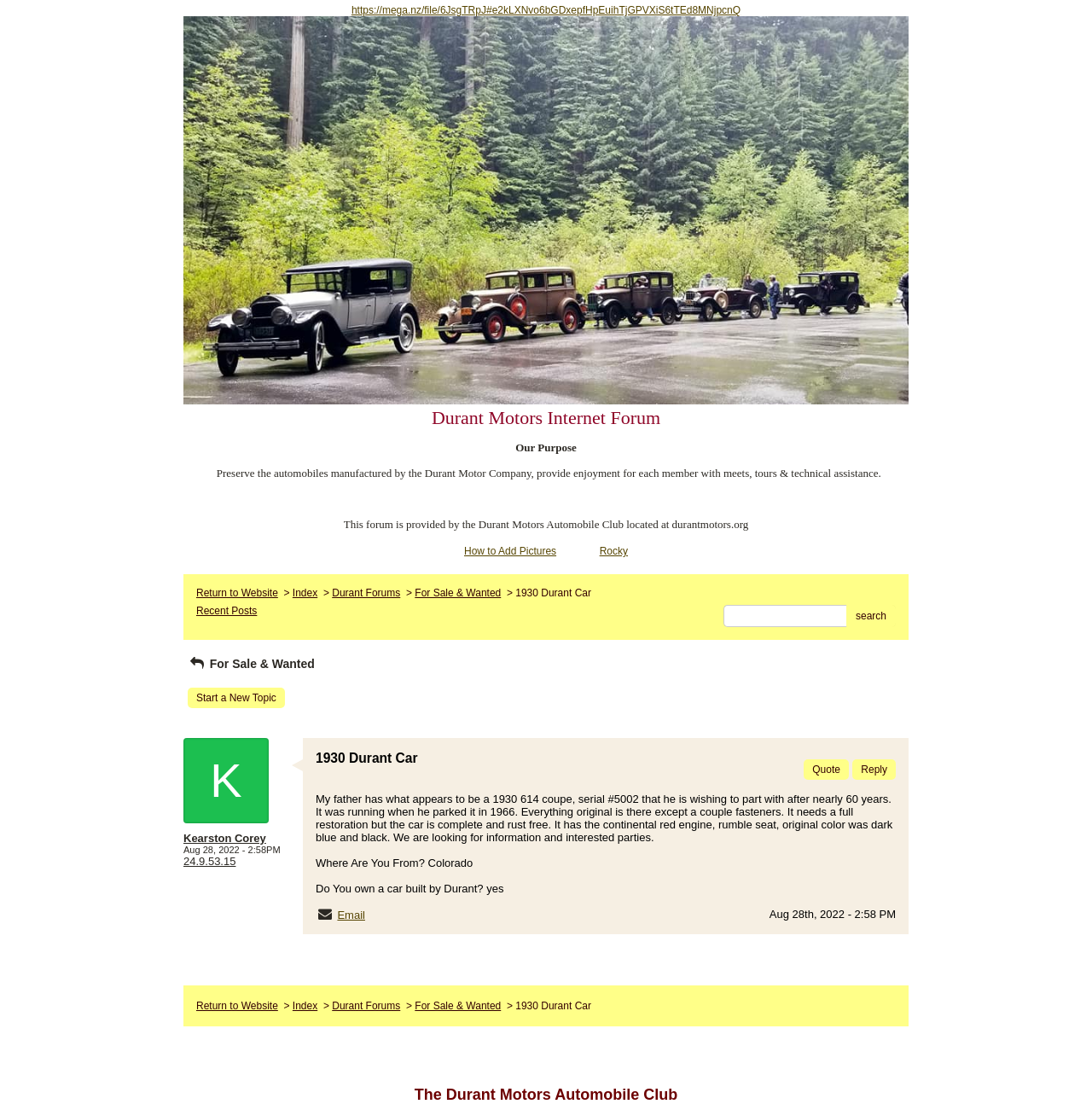Locate the bounding box coordinates of the item that should be clicked to fulfill the instruction: "Return to the website".

[0.18, 0.532, 0.255, 0.543]